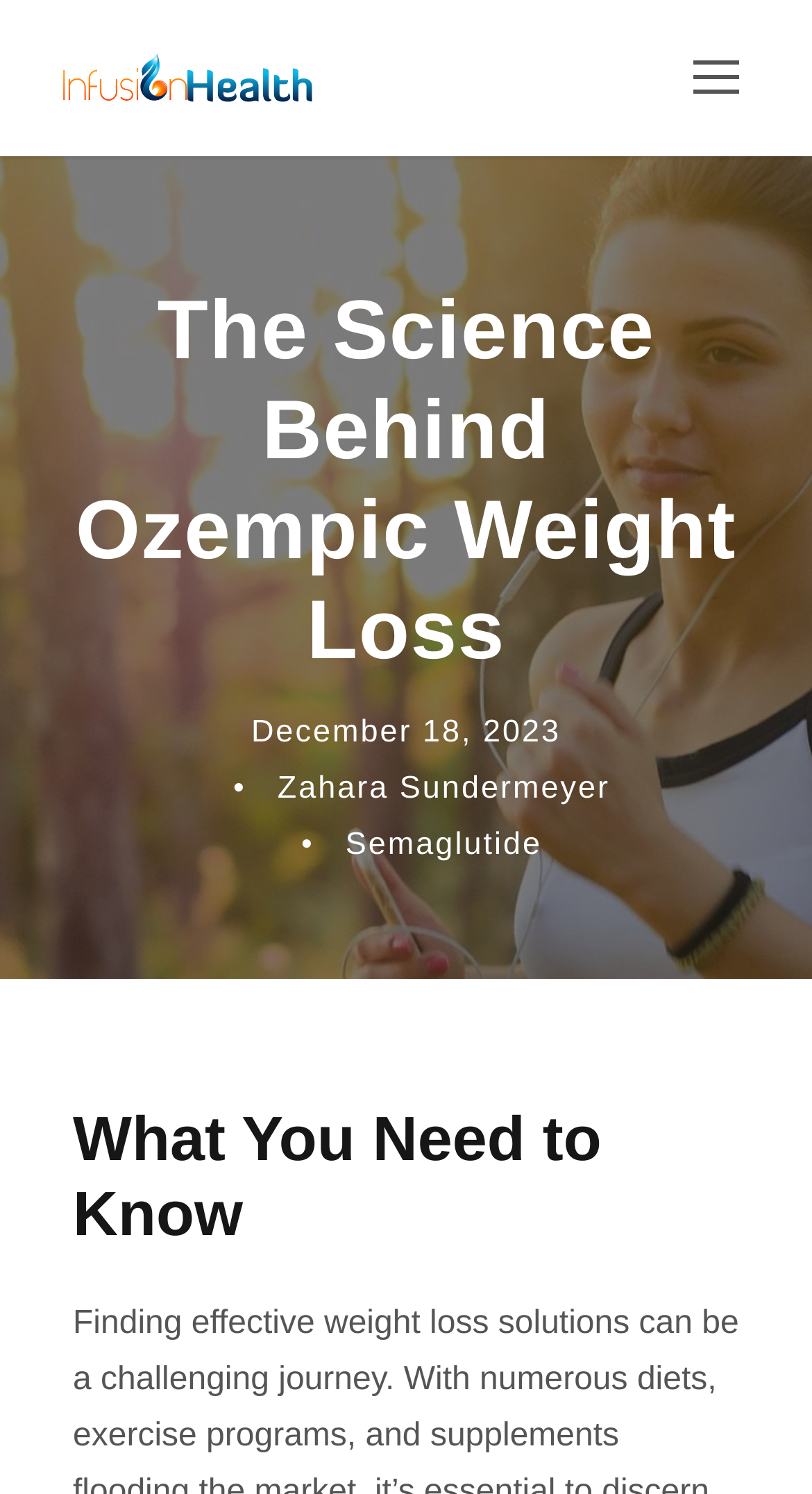Examine the image and give a thorough answer to the following question:
Who is the author of the article?

I found the author's name by looking at the link element with the text 'Zahara Sundermeyer' which is located at the coordinates [0.342, 0.516, 0.751, 0.54].